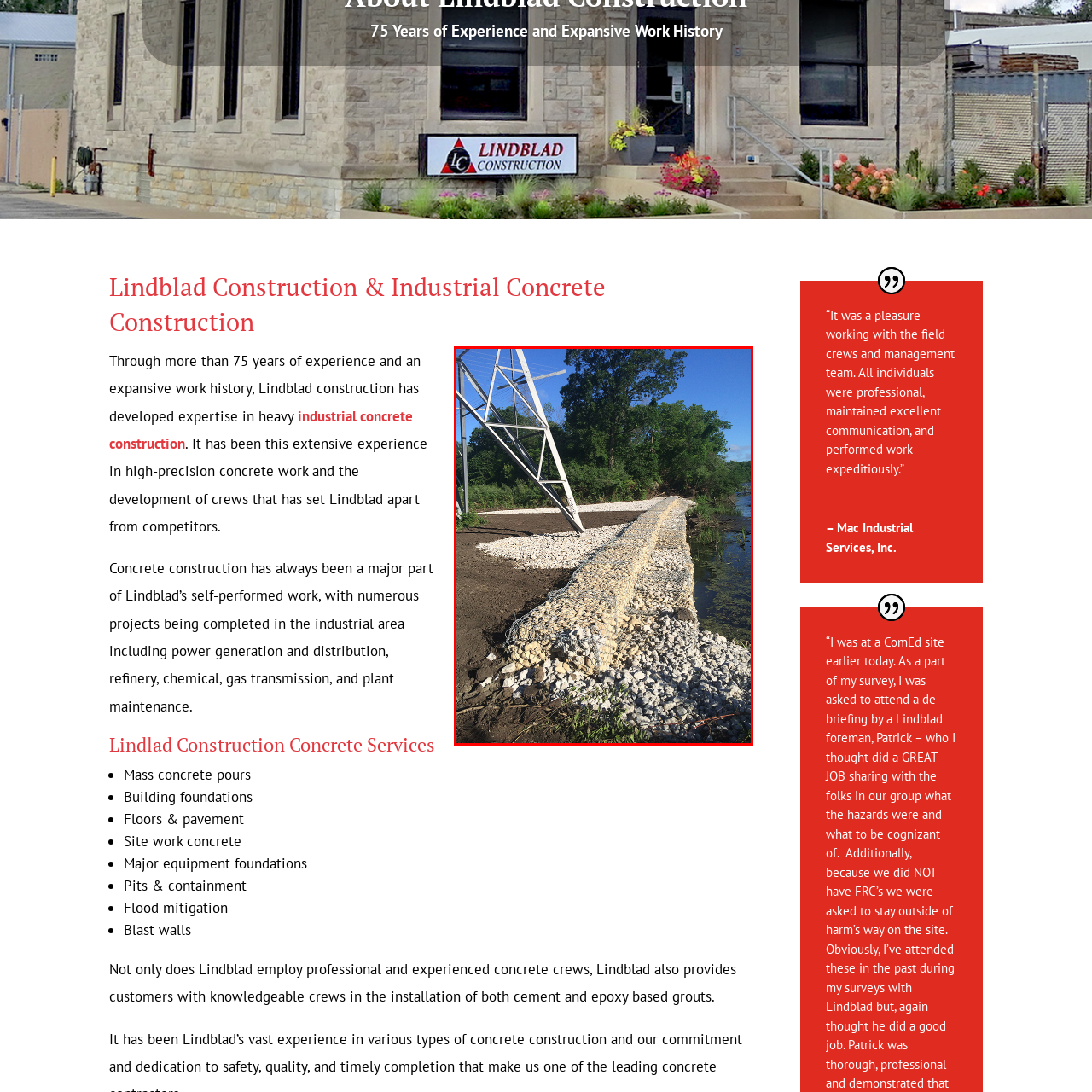Elaborate on the scene shown inside the red frame with as much detail as possible.

The image showcases a section of geotextile grid and stone revetment built alongside a waterway, indicative of stabilization efforts in industrial concrete construction. This structure, likely part of a project focused on flood mitigation or erosion control, features a neatly arranged wall of stones that have been reinforced within a mesh framework. The backdrop is lush with greenery, hinting at a natural setting where construction meets environmental considerations.

This construction method is commonly employed to protect infrastructure, such as power lines, which are partially visible in the image. The presence of the power line tower suggests that the project may involve considerations for electrical distribution in relation to the surrounding ecosystem. The clear blue sky and vibrant foliage further emphasize the integration of construction within the natural landscape, showcasing Lindblad's capability in handling complex projects that require balancing structural integrity with environmental stewardship.